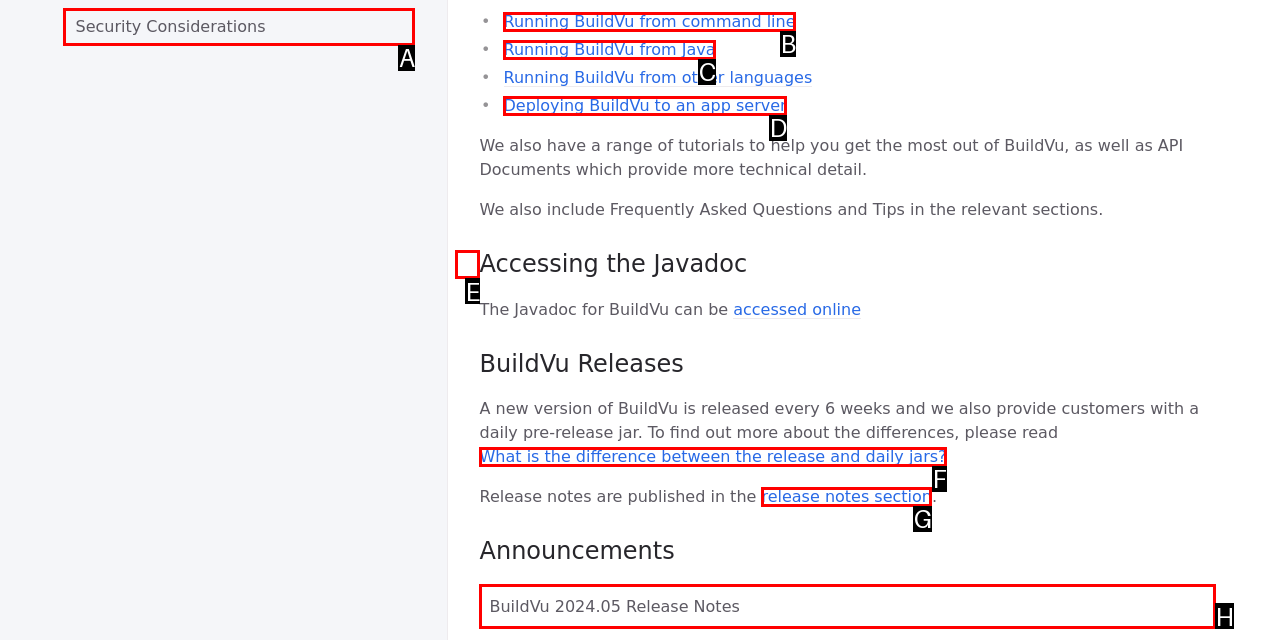Identify which HTML element matches the description: Running BuildVu from Java
Provide your answer in the form of the letter of the correct option from the listed choices.

C